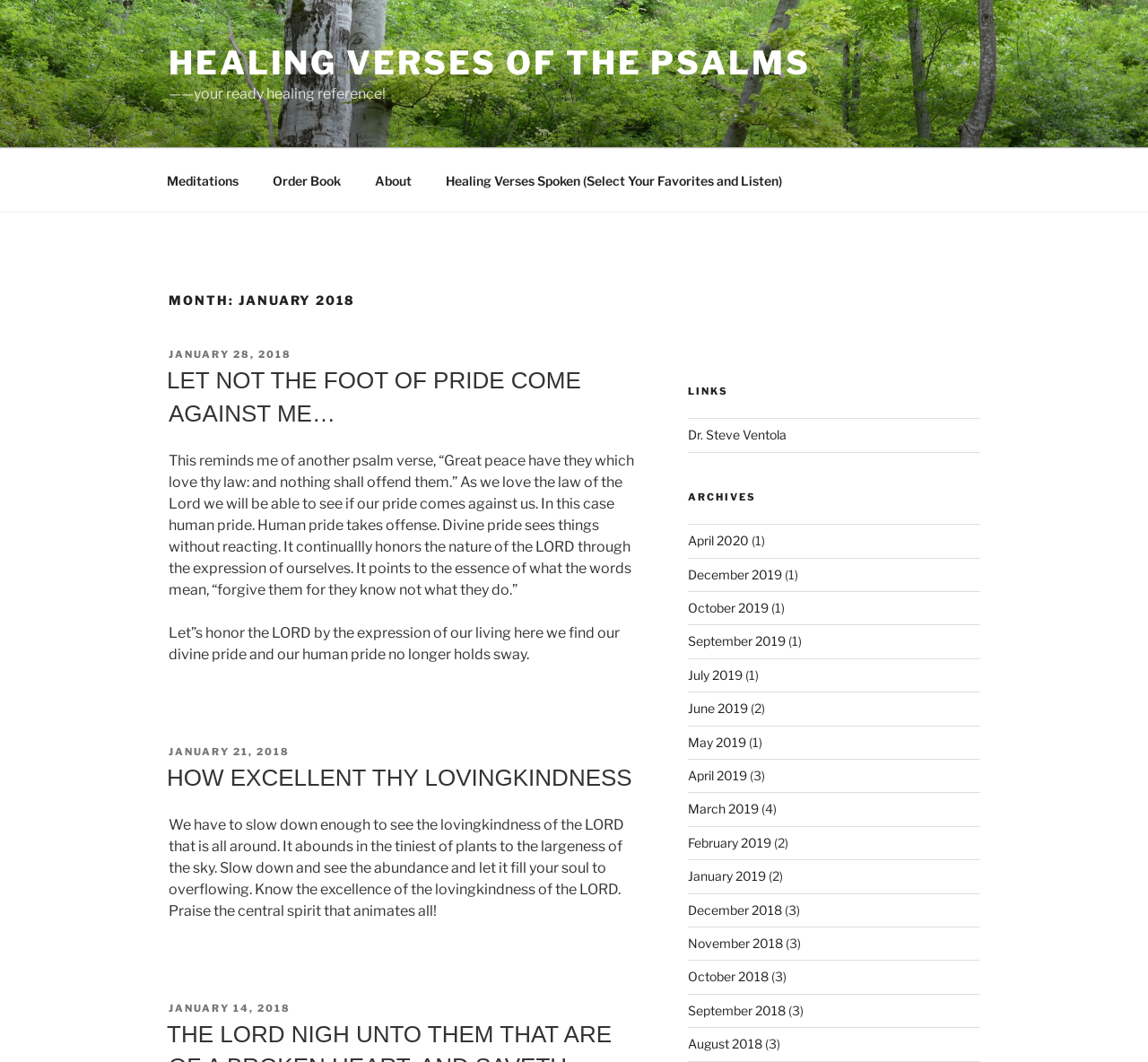Answer the question below with a single word or a brief phrase: 
What is the title of the second heading?

MONTH: JANUARY 2018